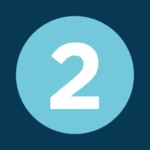What is the possible context of the design?
Based on the image content, provide your answer in one word or a short phrase.

travel booking solutions